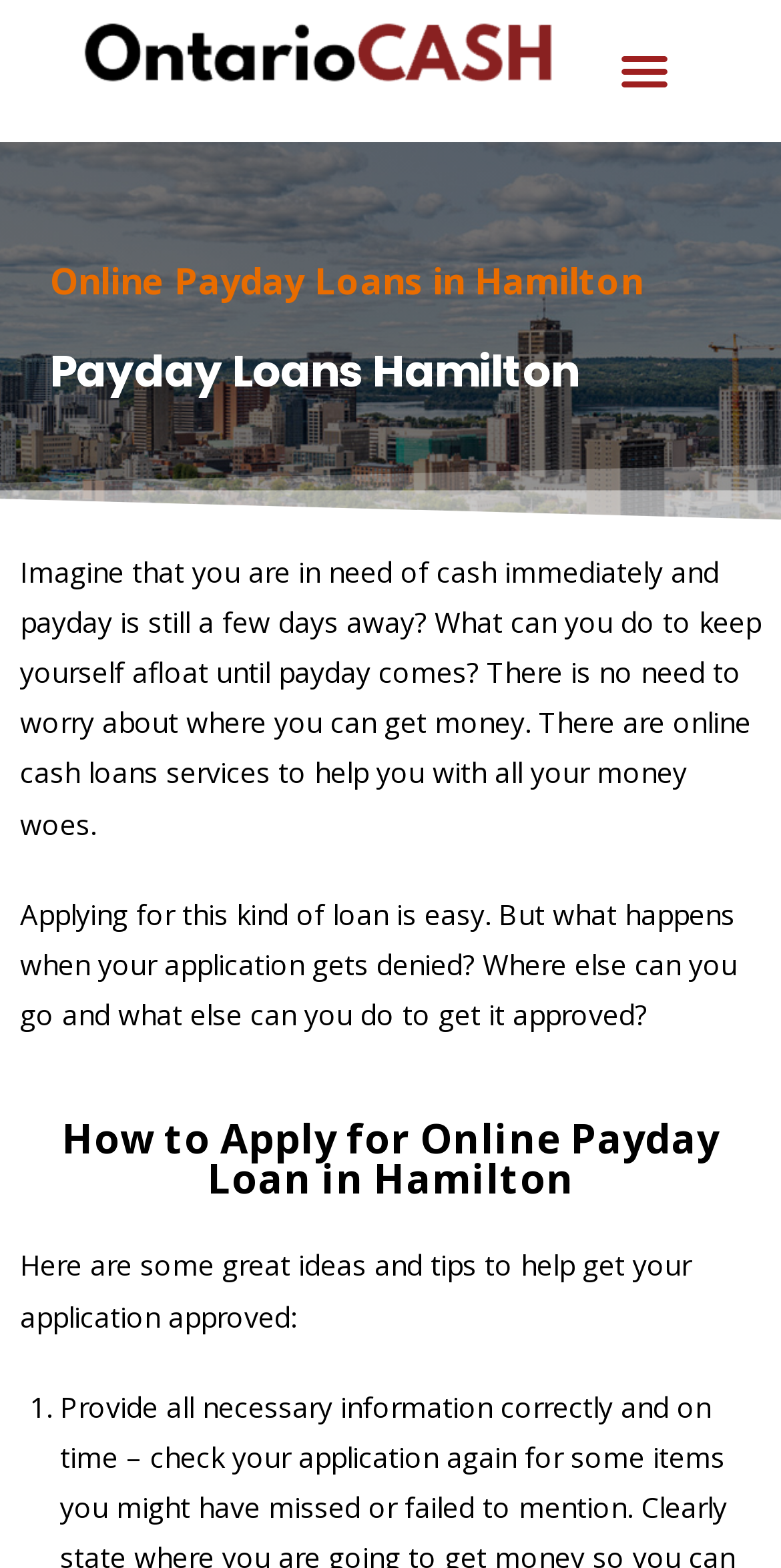What is the tone of the webpage content?
Please answer the question with as much detail as possible using the screenshot.

The webpage content appears to be written in a helpful and informative tone, providing guidance and tips to individuals who are struggling financially and need assistance with payday loans.